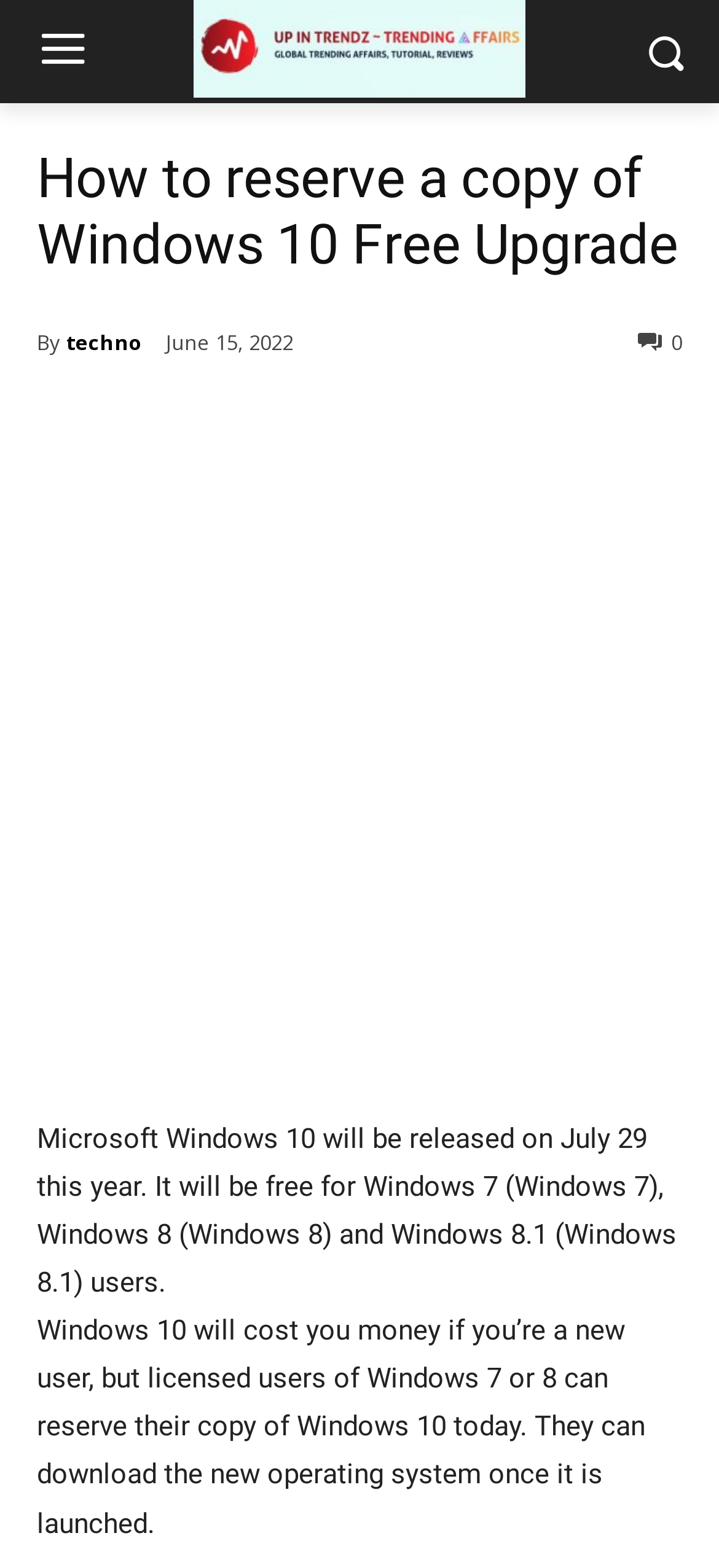Locate the coordinates of the bounding box for the clickable region that fulfills this instruction: "Go to Top".

None